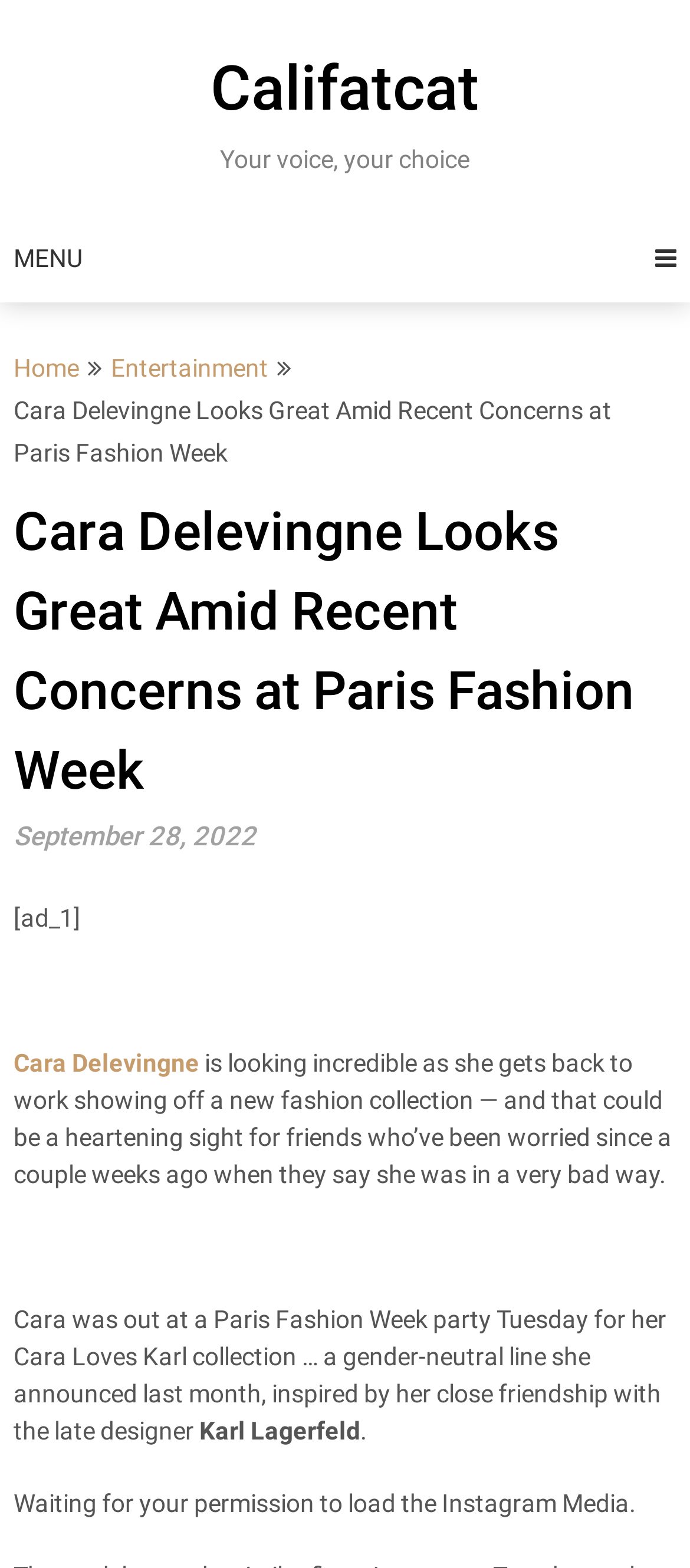Using the element description: "Cara Delevingne", determine the bounding box coordinates for the specified UI element. The coordinates should be four float numbers between 0 and 1, [left, top, right, bottom].

[0.02, 0.669, 0.289, 0.687]